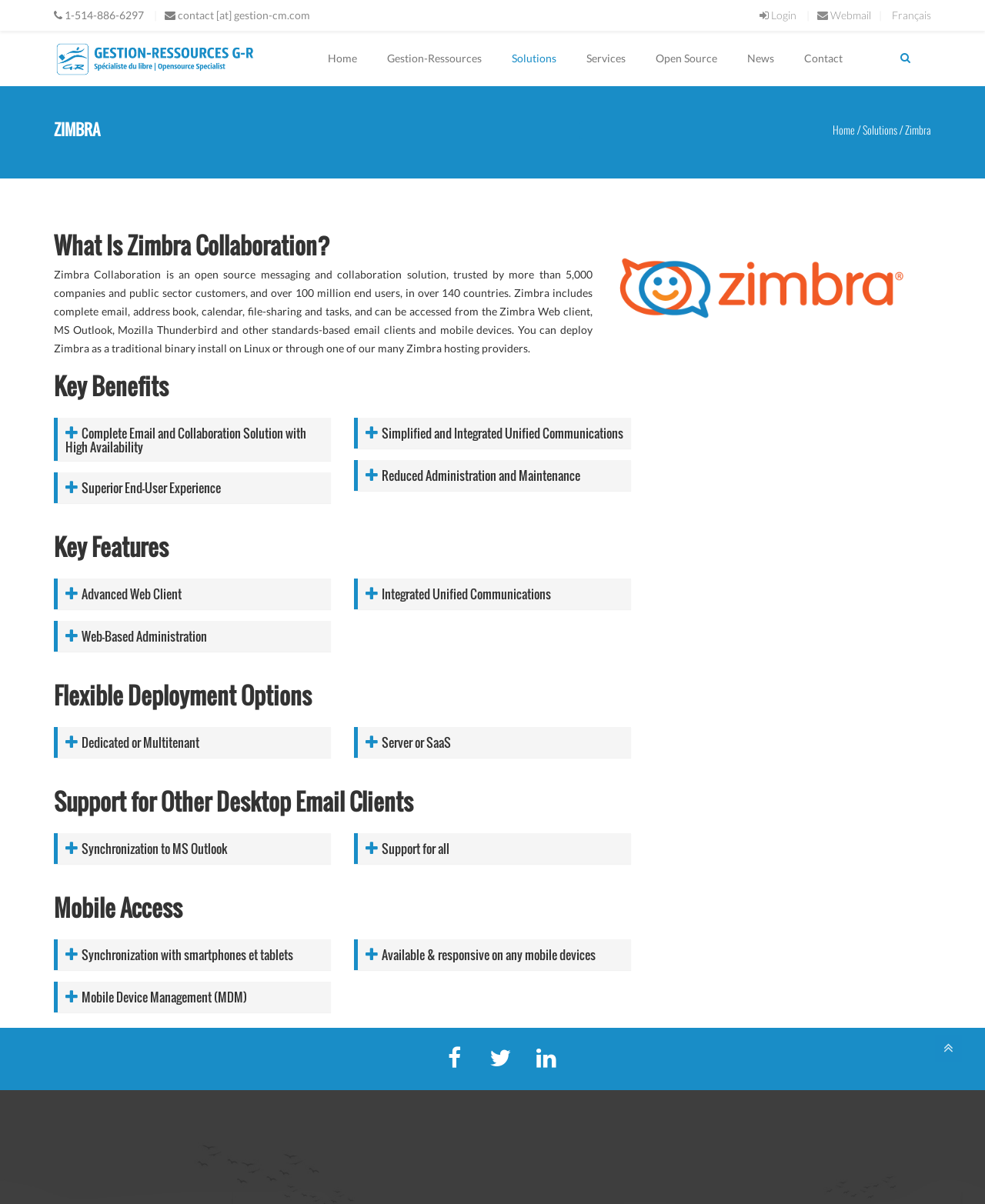Identify the coordinates of the bounding box for the element that must be clicked to accomplish the instruction: "Click on the 'Webmail' link".

[0.83, 0.007, 0.884, 0.018]